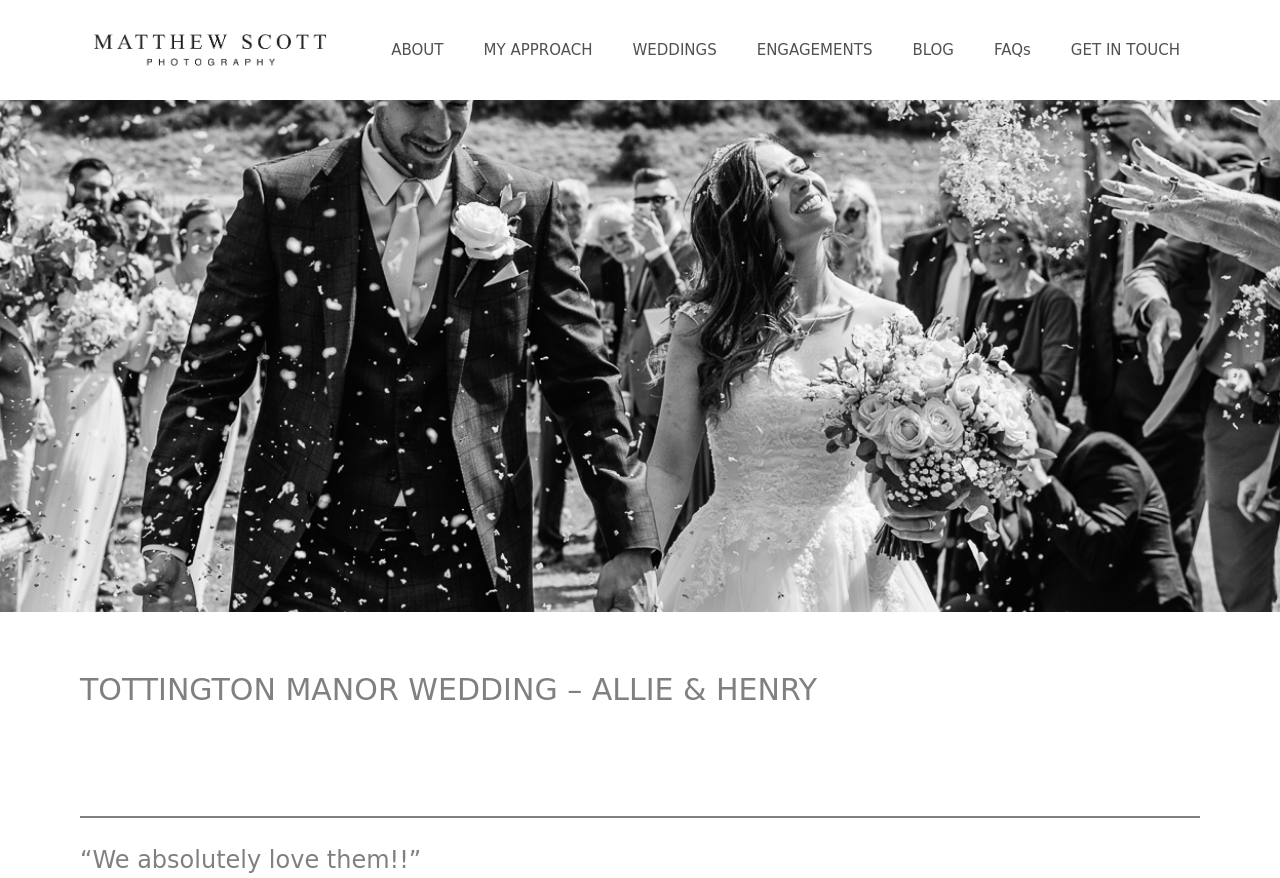Specify the bounding box coordinates for the region that must be clicked to perform the given instruction: "contact the photographer".

[0.821, 0.023, 0.938, 0.091]